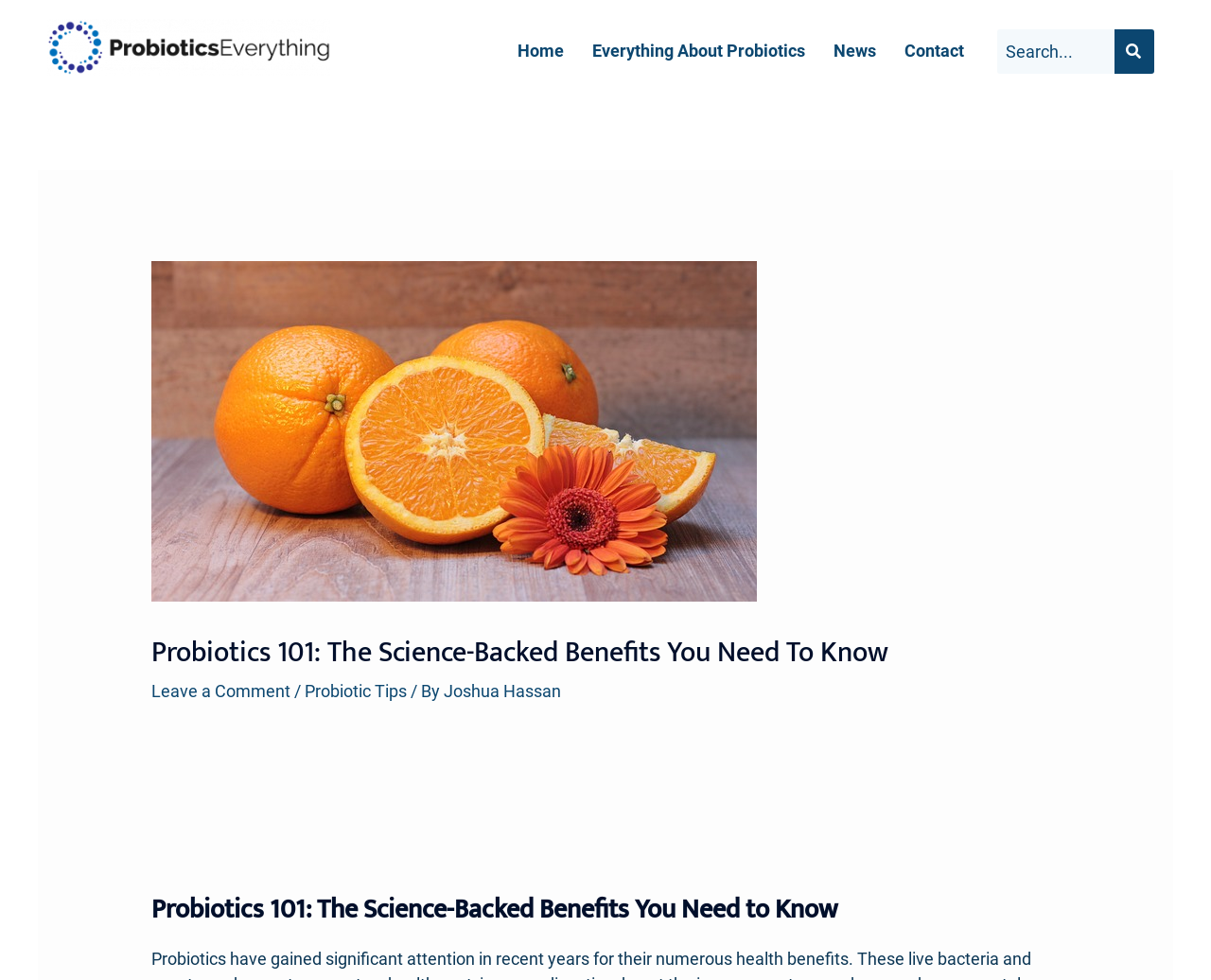Who is the author of the article?
Please answer the question as detailed as possible.

I found the author's name by examining the article's metadata. The author's name is mentioned below the article's title, along with a link to their profile or other articles they have written.